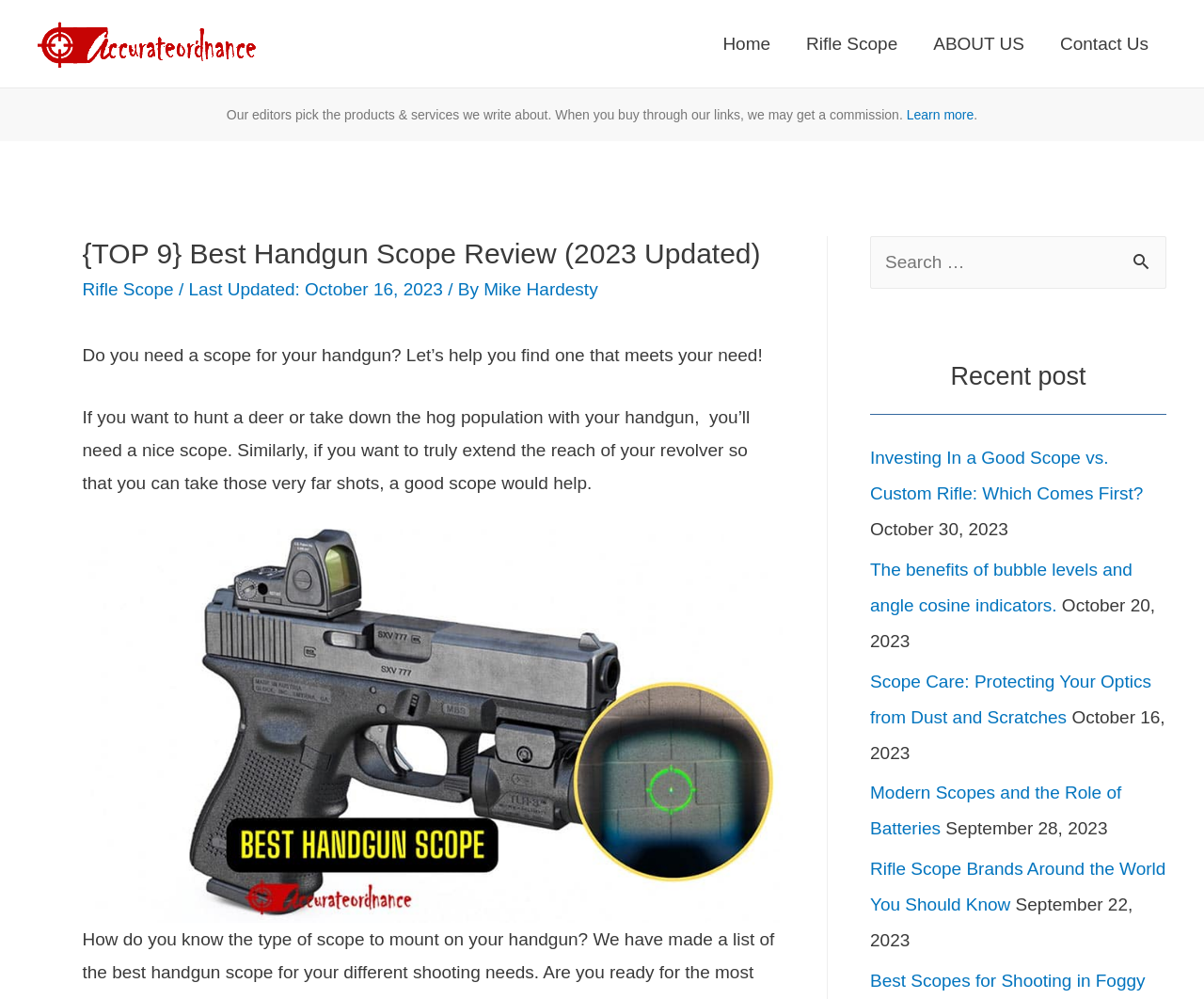Pinpoint the bounding box coordinates of the element to be clicked to execute the instruction: "Learn more about the editors' pick".

[0.753, 0.107, 0.809, 0.122]